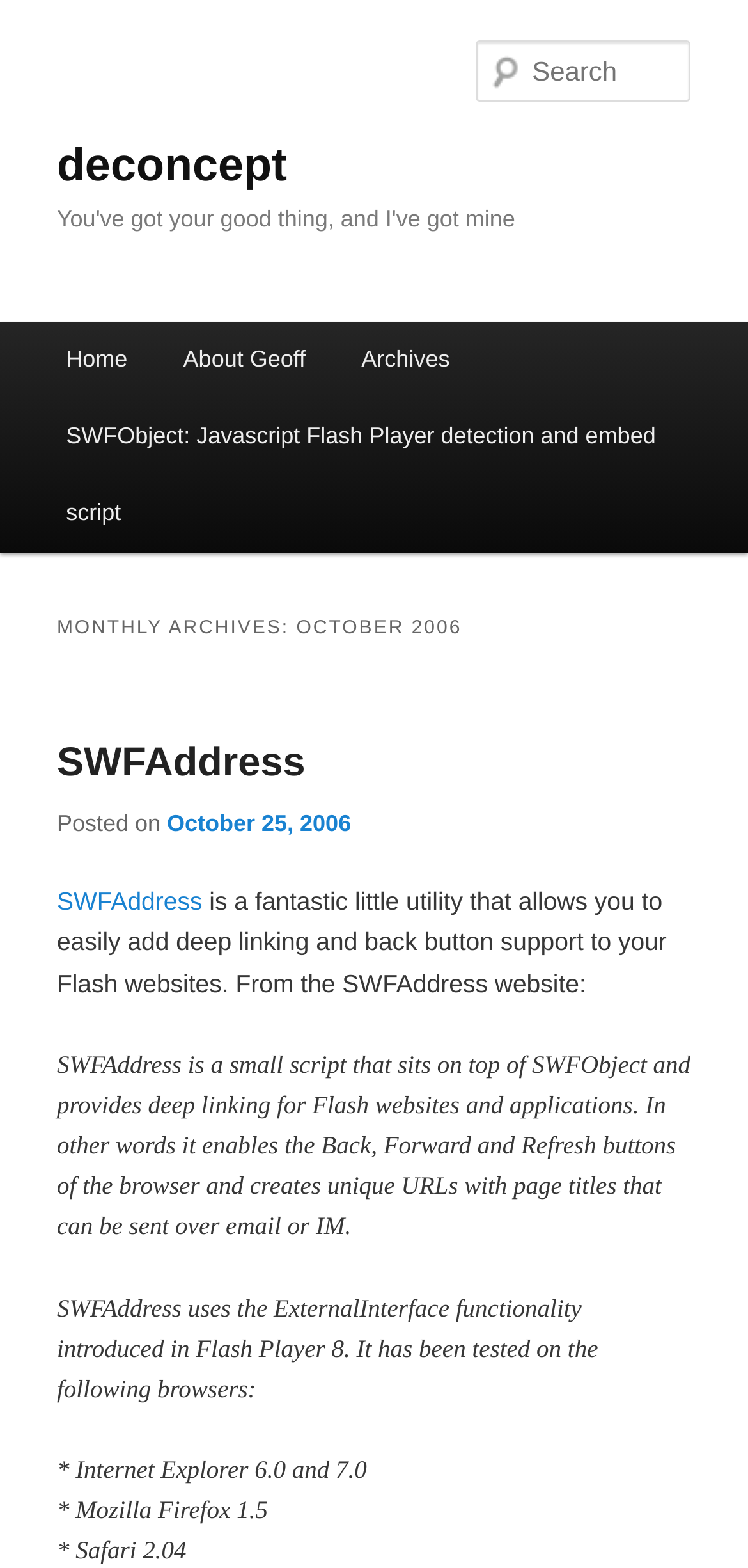Answer the following query concisely with a single word or phrase:
How many links are there in the main menu?

4